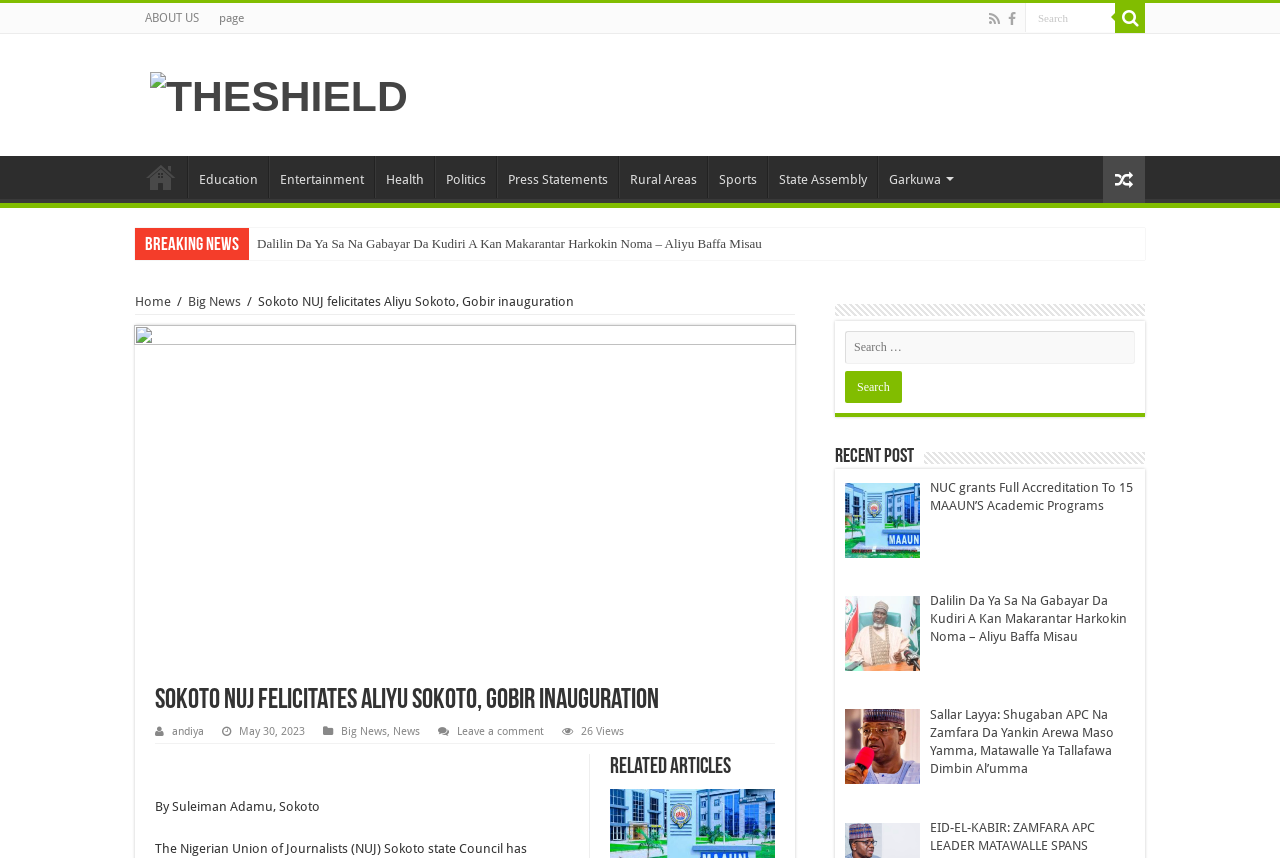Using the element description name="s" placeholder="Search …", predict the bounding box coordinates for the UI element. Provide the coordinates in (top-left x, top-left y, bottom-right x, bottom-right y) format with values ranging from 0 to 1.

[0.66, 0.386, 0.887, 0.425]